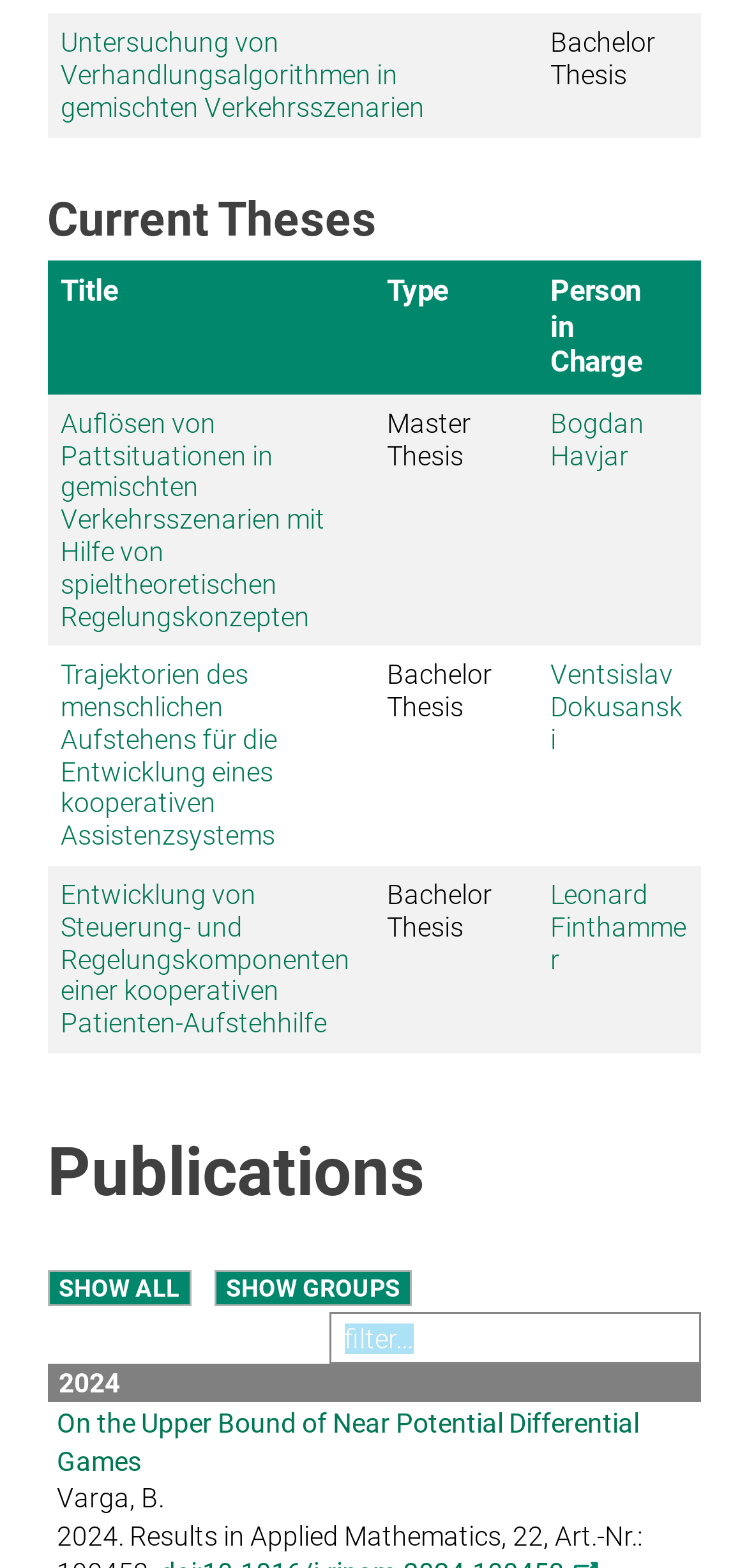Using details from the image, please answer the following question comprehensively:
Who is the person in charge of the second thesis?

I examined the second row of the table with the caption 'Current Theses' and found the person in charge of the second thesis, which is 'Bogdan Havjar'.